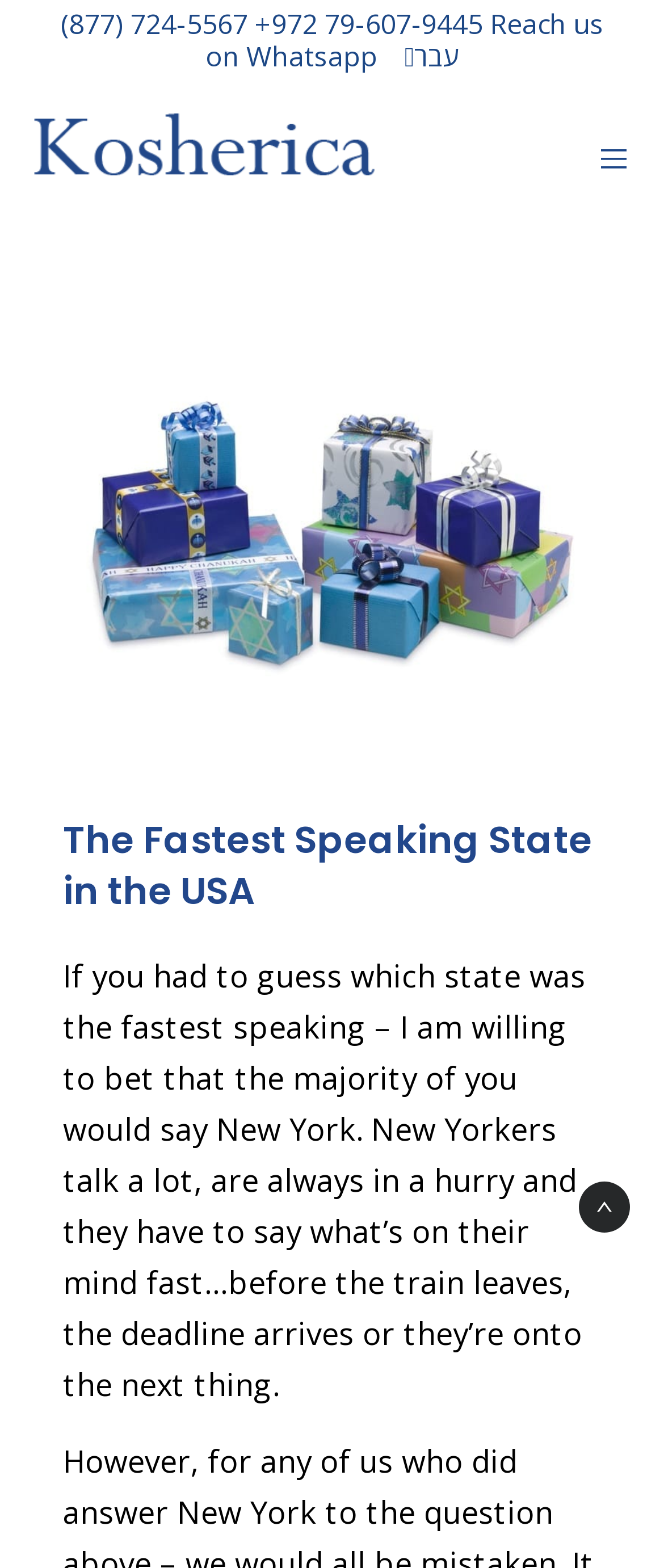What is the description of New Yorkers' speaking style?
Using the image, provide a concise answer in one word or a short phrase.

They talk a lot and fast